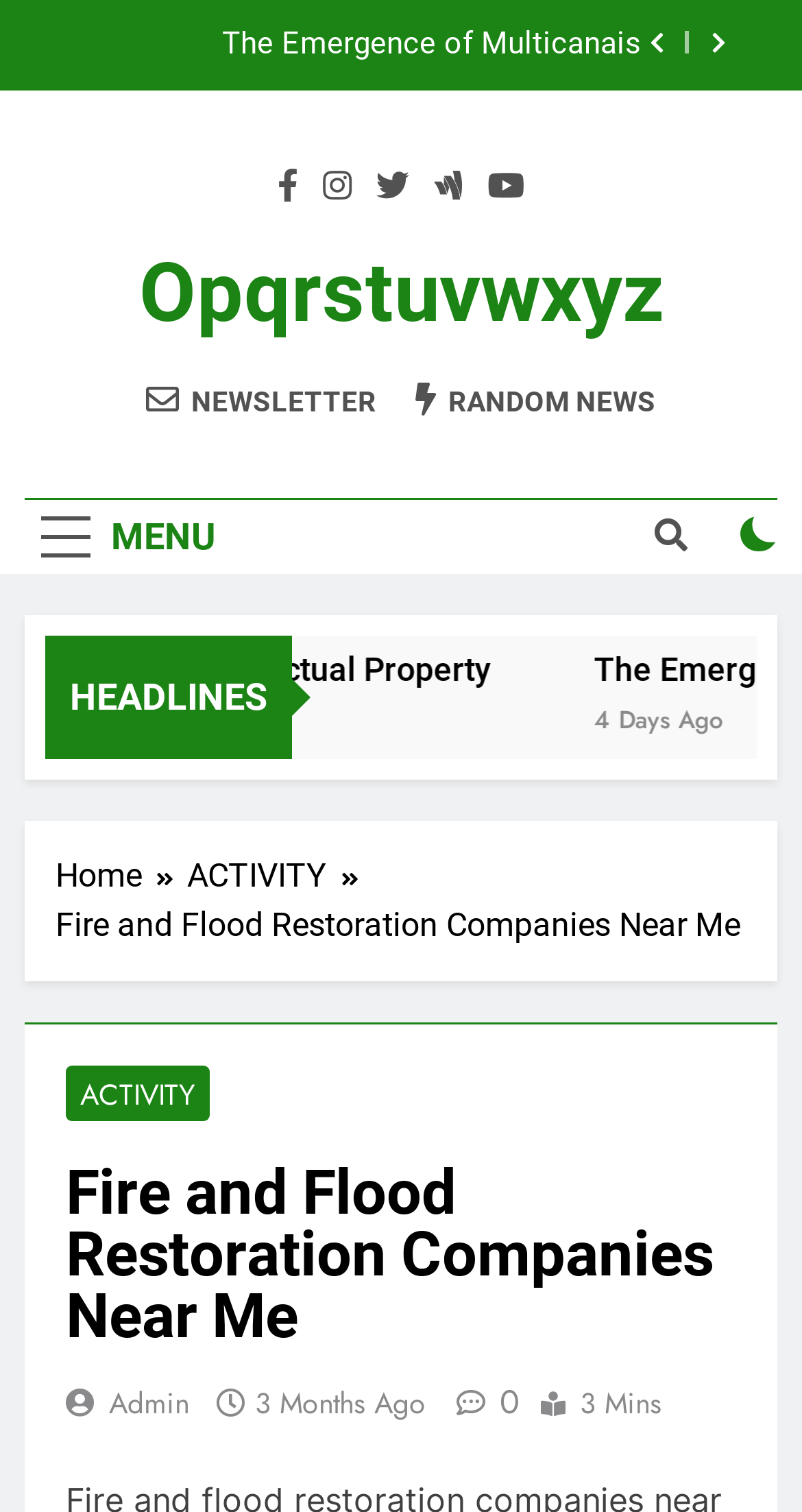Please specify the bounding box coordinates for the clickable region that will help you carry out the instruction: "Click the menu button".

[0.031, 0.331, 0.29, 0.379]